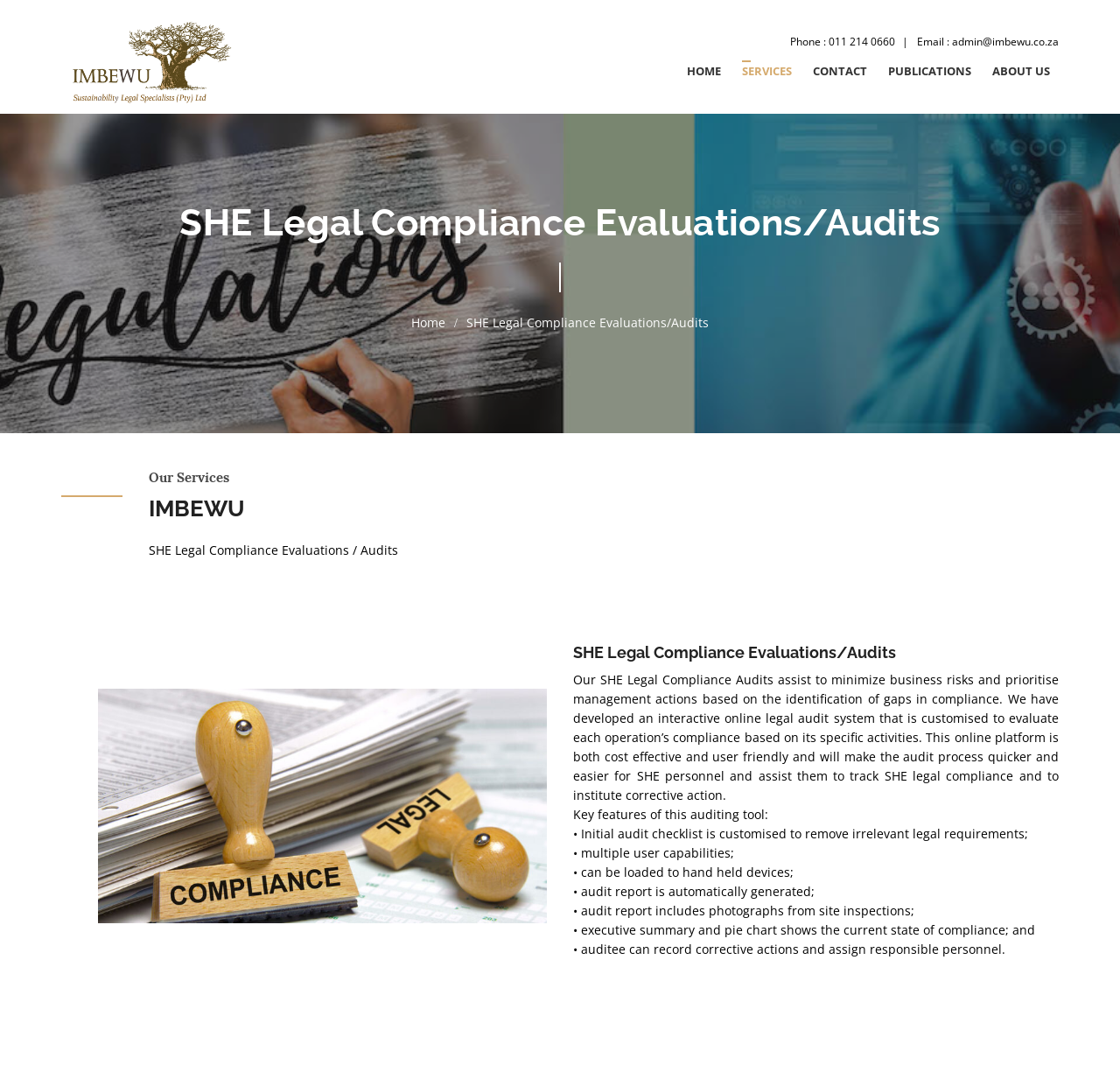Give a succinct answer to this question in a single word or phrase: 
What can be loaded to handheld devices?

The audit tool